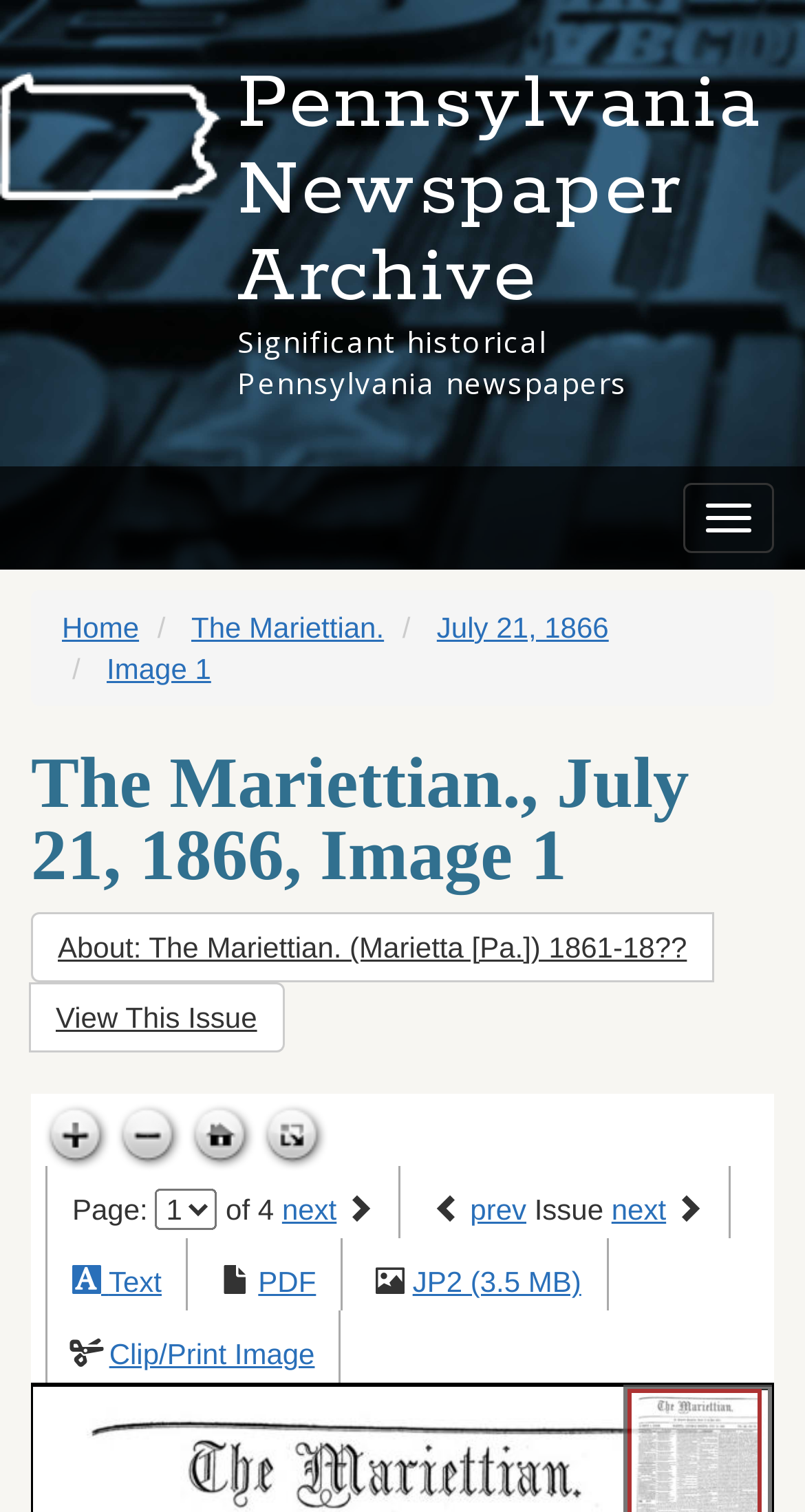Generate a thorough explanation of the webpage's elements.

This webpage is an interactive archive of historically significant periodicals from Pennsylvania. At the top, there is a heading that reads "Pennsylvania Newspaper Archive" followed by a brief description "Significant historical Pennsylvania newspapers". To the right of this description, there is a toggle navigation button. Below this, there are four links: "Home", "The Mariettian.", "July 21, 1866", and "Image 1".

Further down, there is a larger heading that reads "The Mariettian., July 21, 1866, Image 1". Below this, there are two buttons: "About: The Mariettian. (Marietta [Pa.]) 1861-18??" and "View This Issue". 

On the right side of the page, there are five small icons with corresponding text: "Zoom in", "Zoom out", "Go home", "Toggle full page", each with a duplicate image. 

In the lower middle section of the page, there is a pagination area with a label "Page:" followed by a combobox and a text "of 4". There are also four links: "next", "prev", "next", and "prev" for navigating through the pages. 

Finally, at the bottom of the page, there are five links: an empty link, "Text", "PDF", "JP2 (3.5 MB)", and "Clip/Print Image".